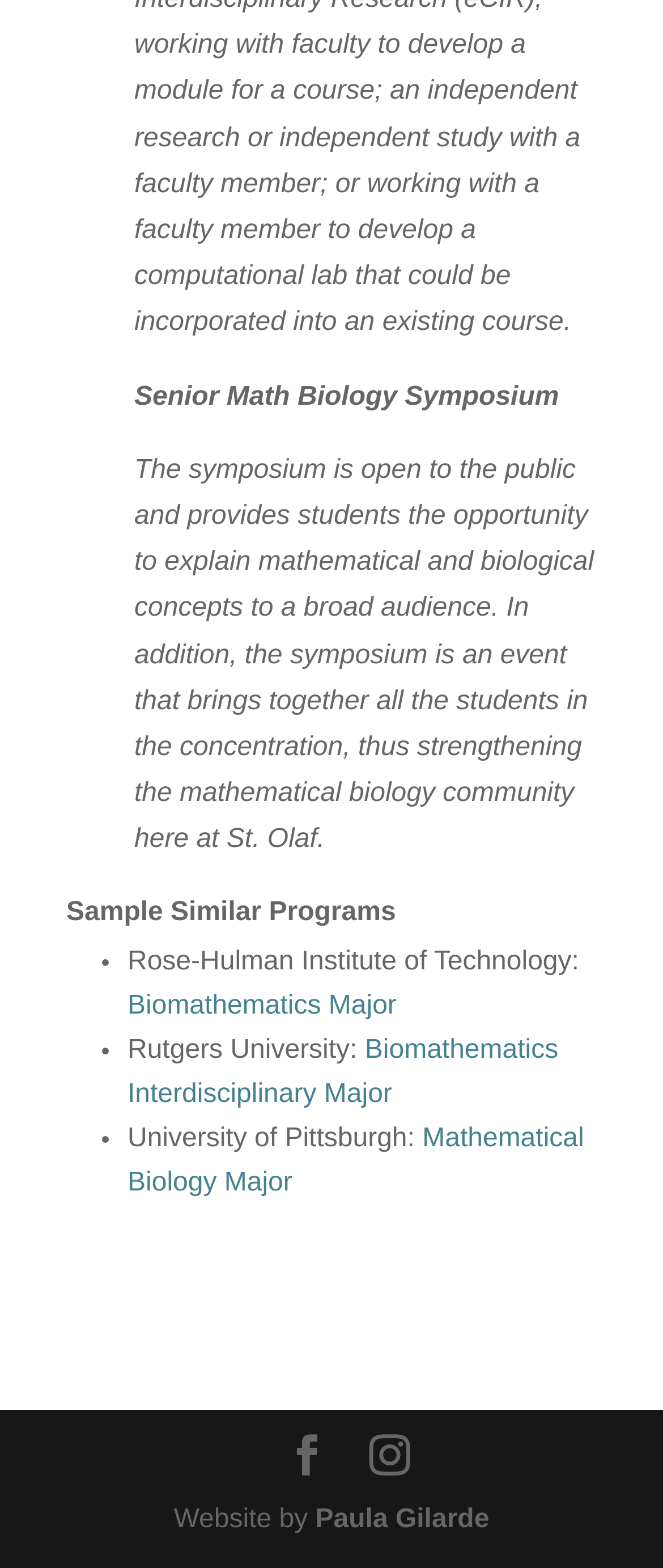What is the purpose of the symposium?
Refer to the image and offer an in-depth and detailed answer to the question.

According to the StaticText element with the text 'The symposium is open to the public and provides students the opportunity to explain mathematical and biological concepts to a broad audience.', the purpose of the symposium is to provide students with an opportunity to explain mathematical and biological concepts to a broad audience.